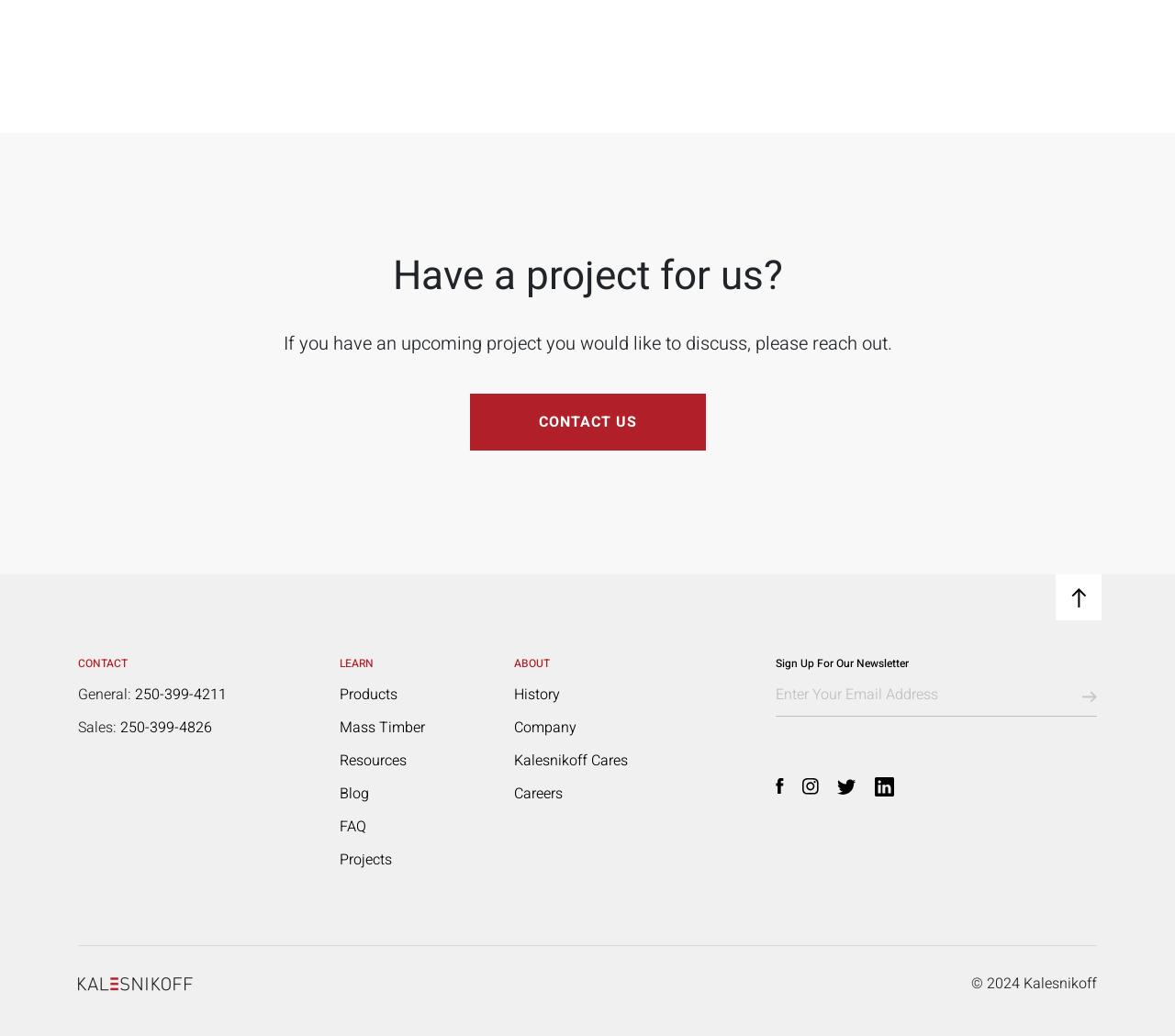Determine the bounding box coordinates of the region I should click to achieve the following instruction: "Click School Music Revival link". Ensure the bounding box coordinates are four float numbers between 0 and 1, i.e., [left, top, right, bottom].

None